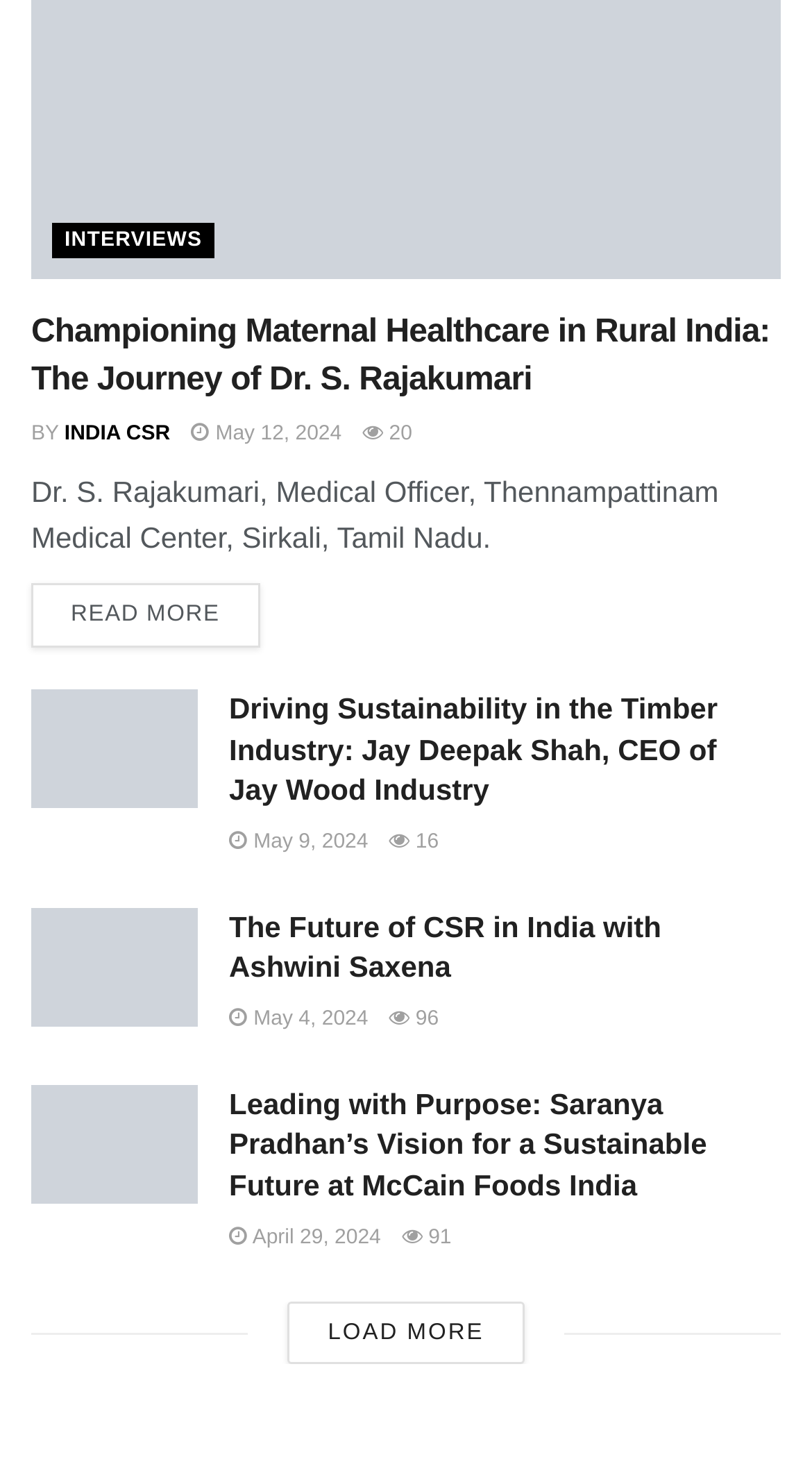Determine the bounding box coordinates of the area to click in order to meet this instruction: "View the image of Jay Deepak Shah".

[0.038, 0.466, 0.244, 0.547]